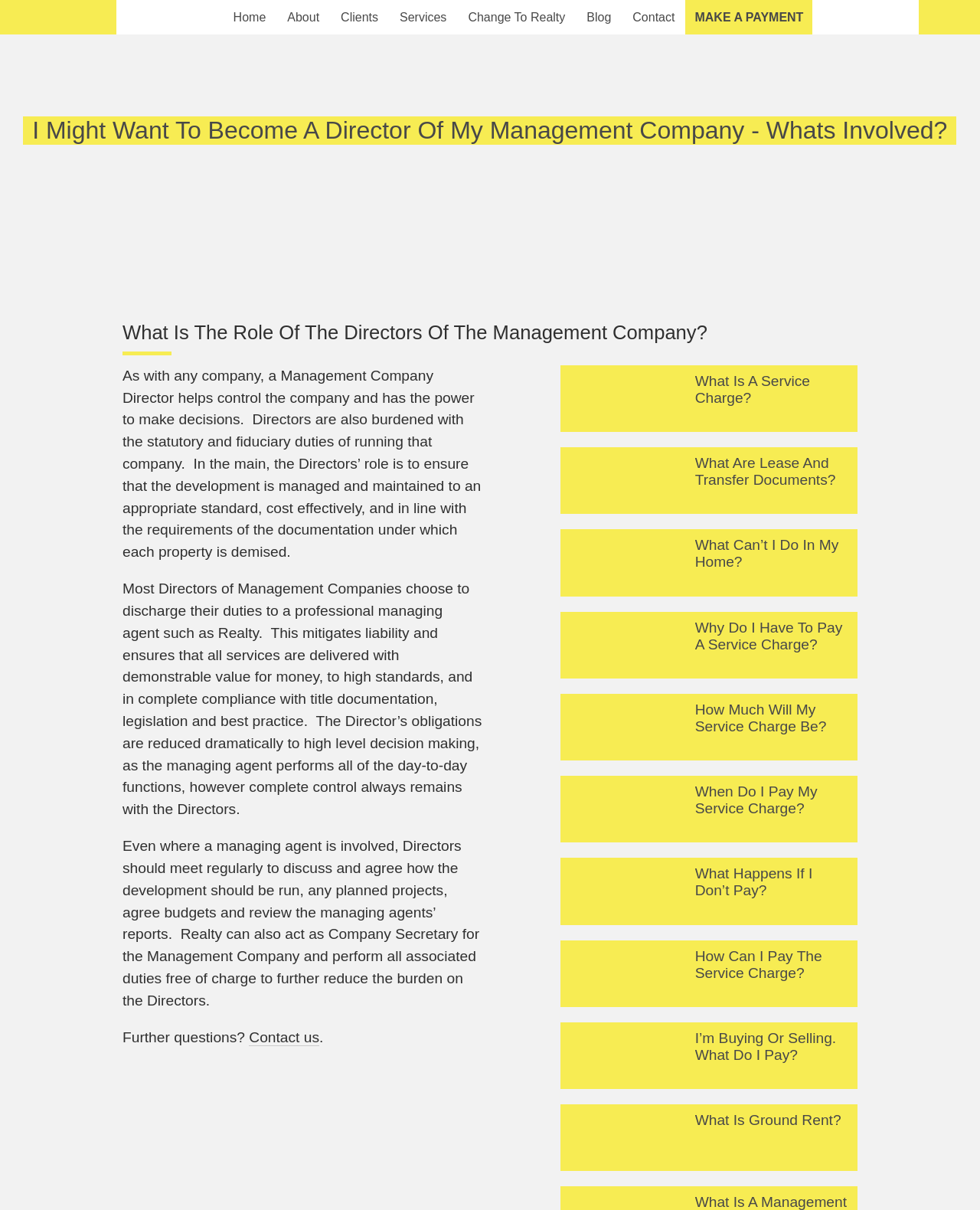Highlight the bounding box of the UI element that corresponds to this description: "Contact us".

[0.254, 0.85, 0.326, 0.864]